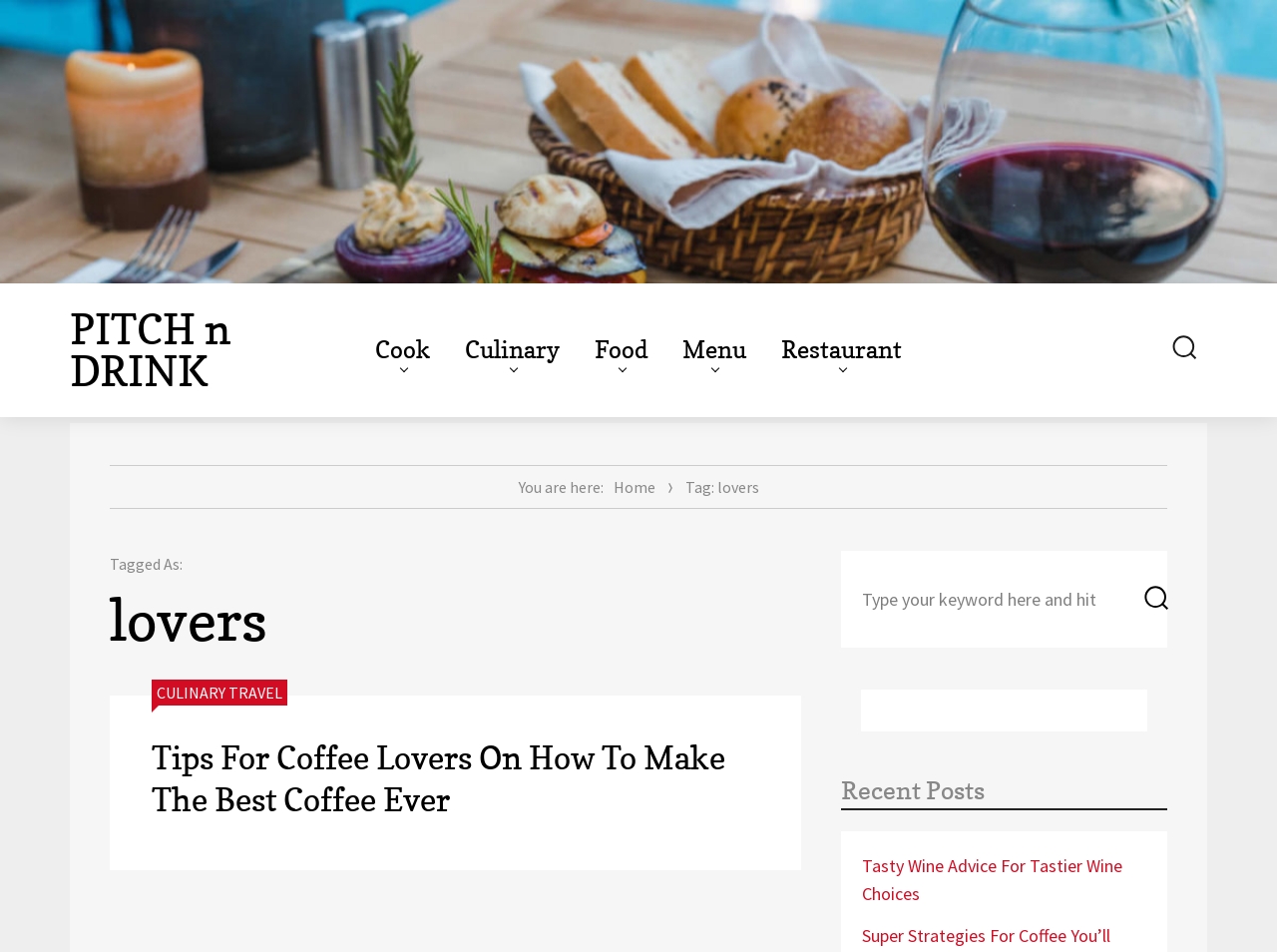Review the image closely and give a comprehensive answer to the question: What is the title of the article?

The title of the article can be determined by looking at the heading element with the text 'Tips For Coffee Lovers On How To Make The Best Coffee Ever'. This element is located within an article element and indicates the title of the article.